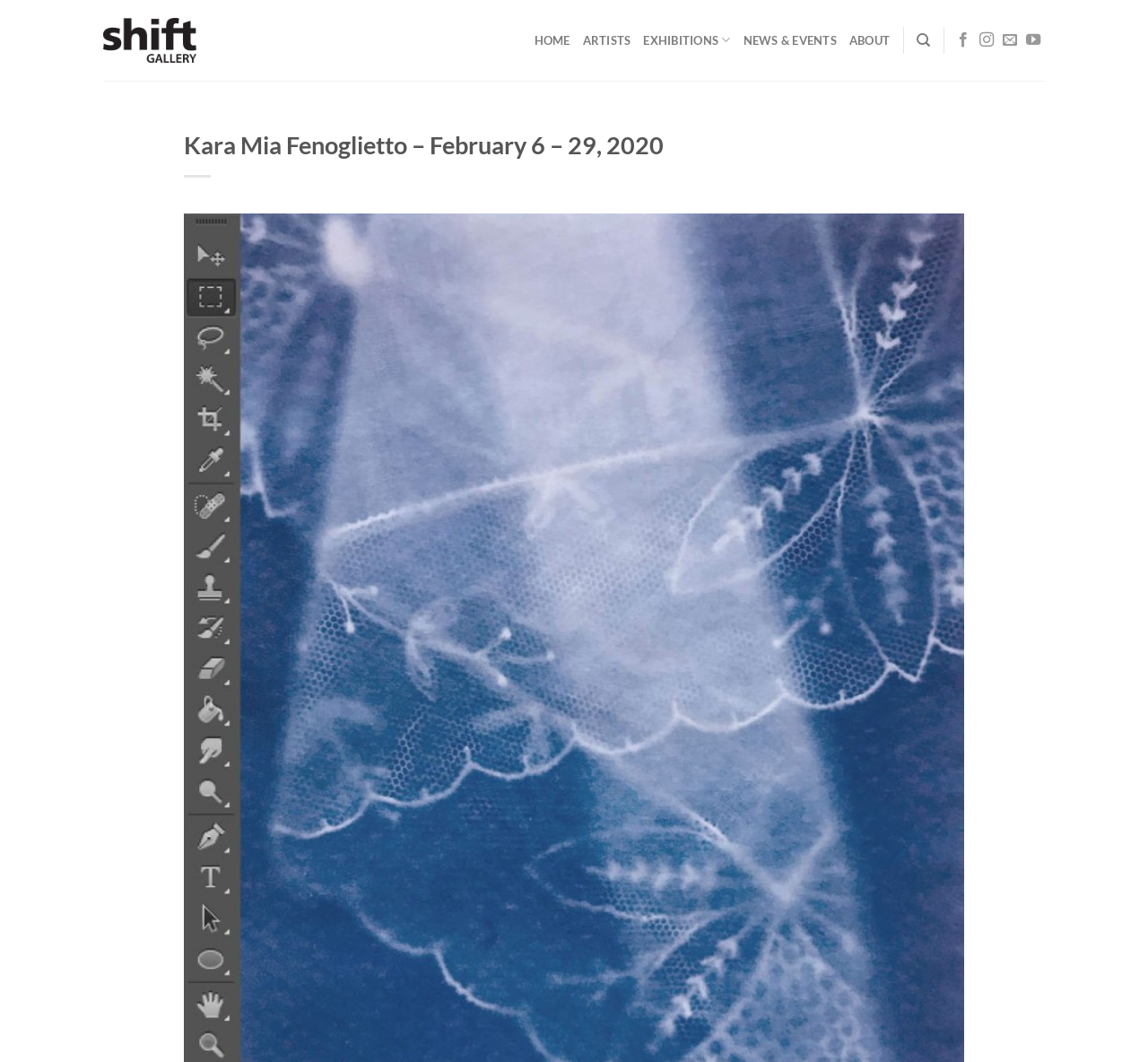What is the name of the artist?
Please answer using one word or phrase, based on the screenshot.

Kara Mia Fenoglietto